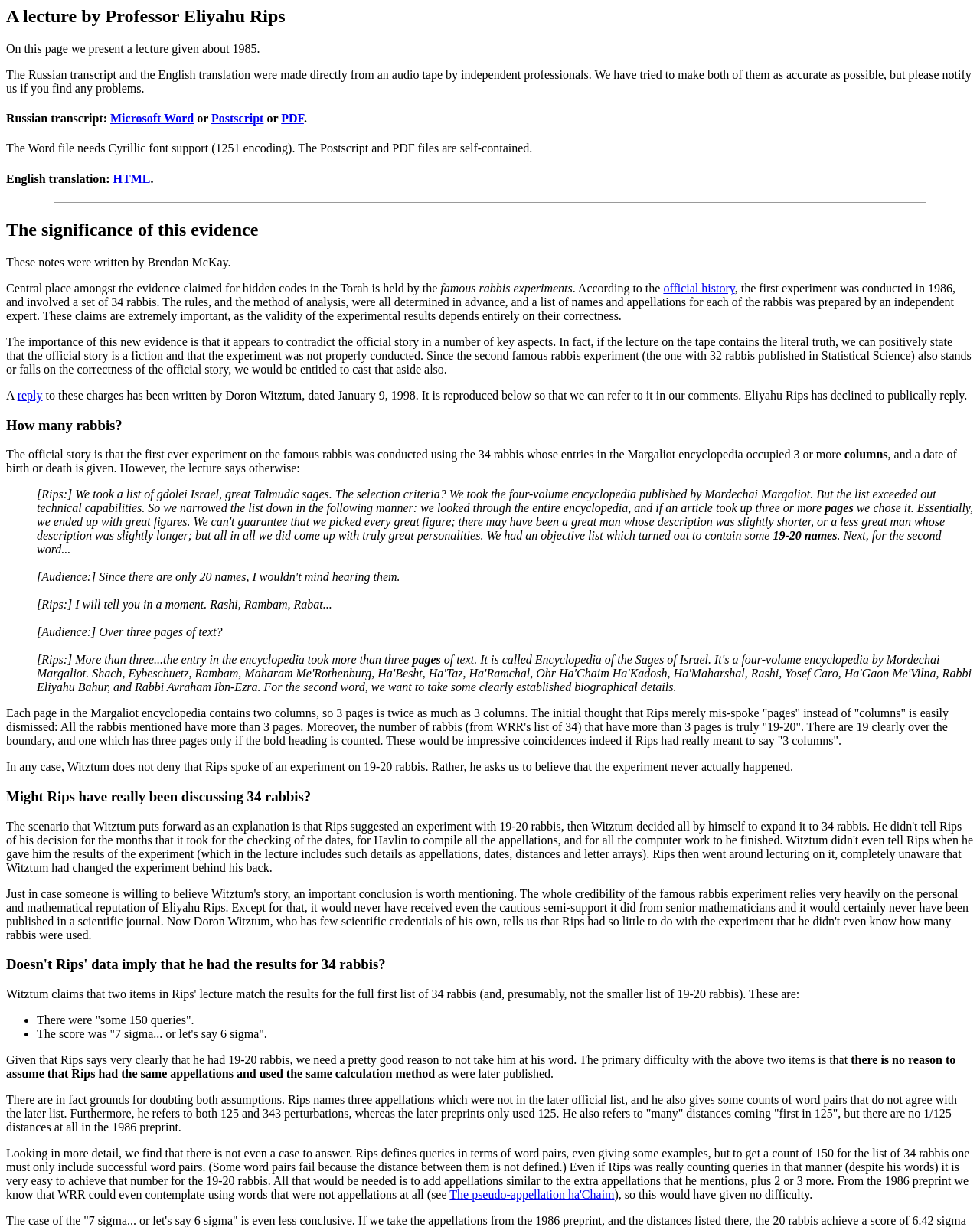Please provide a comprehensive response to the question based on the details in the image: How many rabbis were used in the experiment?

According to the lecture, Eliyahu Rips mentioned that they took a list of great Talmudic sages from the Margaliot encyclopedia and narrowed it down to 19-20 names, which were used in the experiment.